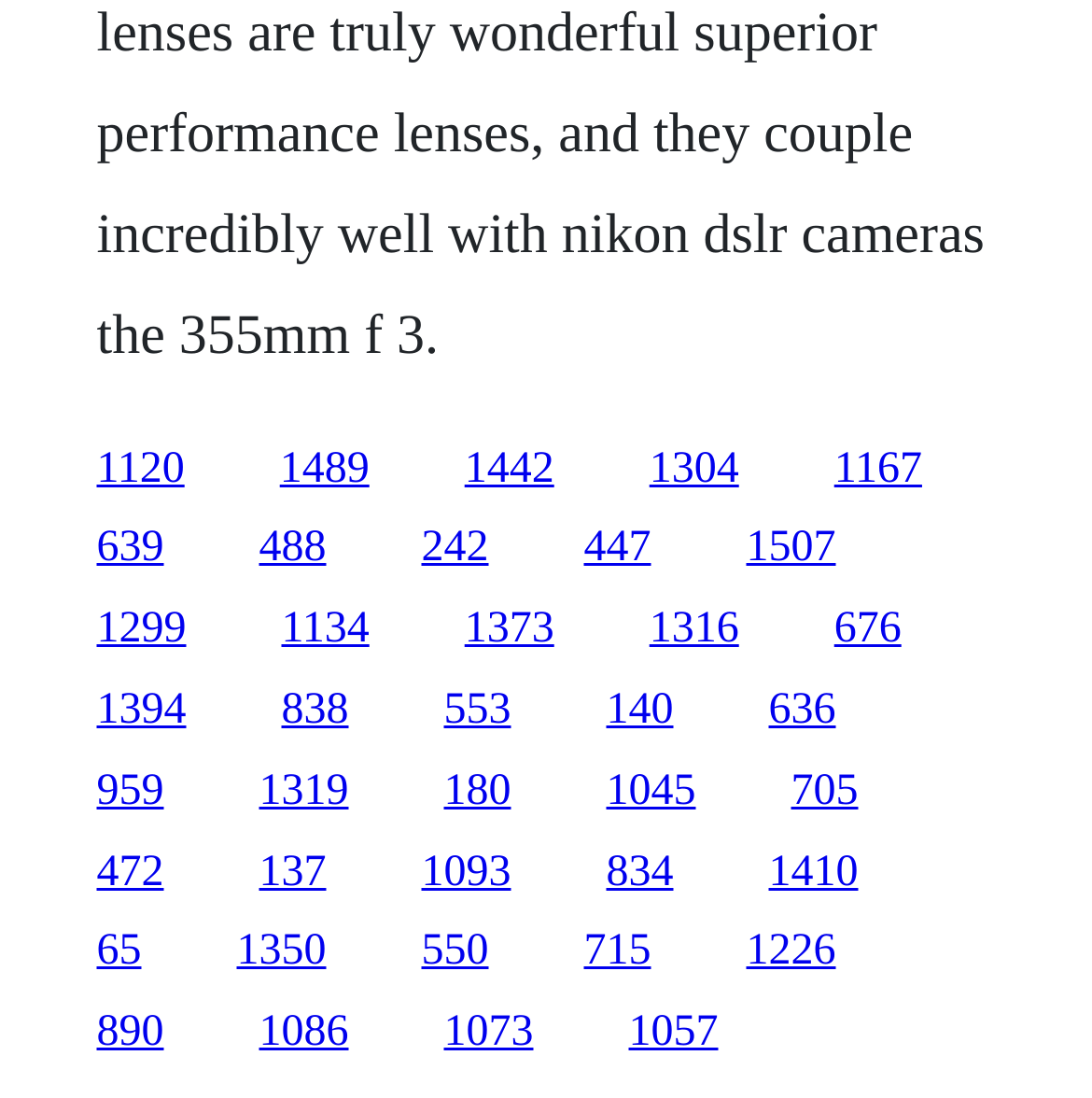What is the vertical position of the link '1120'?
Give a one-word or short phrase answer based on the image.

Top